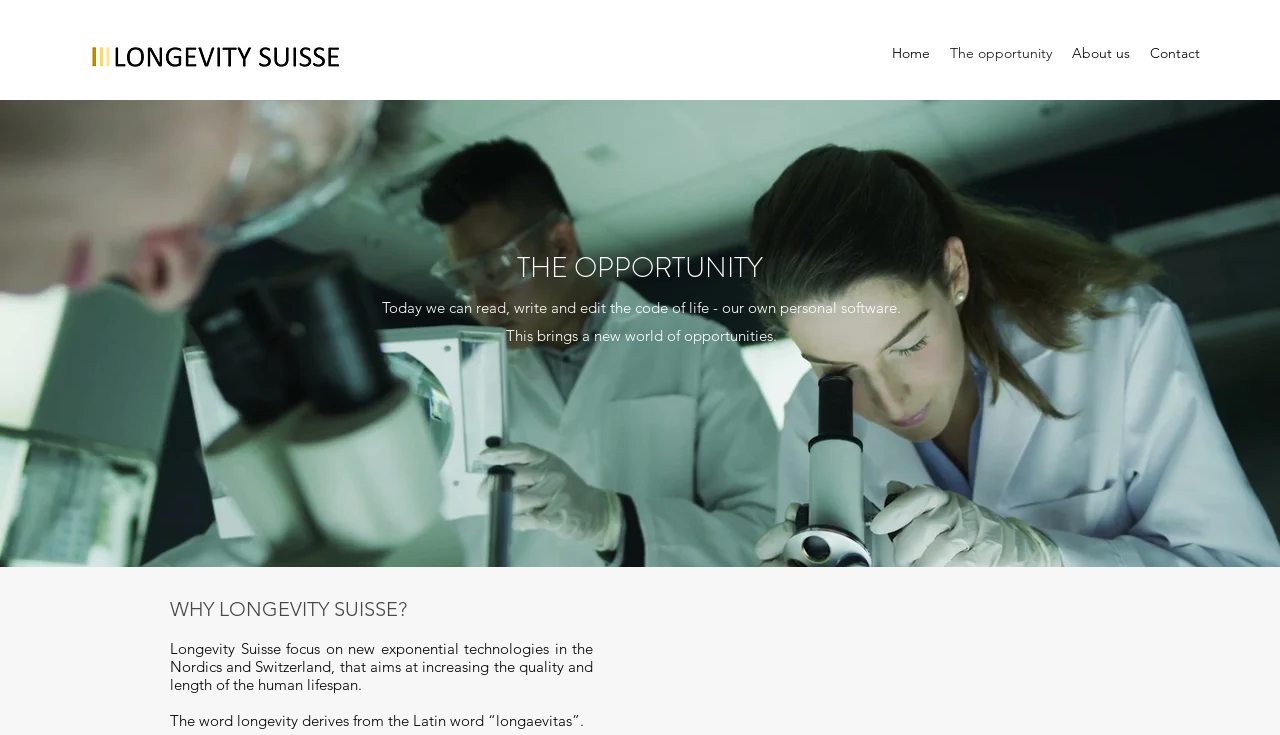What is the origin of the word 'longevity'?
Based on the screenshot, give a detailed explanation to answer the question.

The origin of the word 'longevity' can be found in the StaticText element with ID 259, which states that 'The word longevity derives from the Latin word “longaevitas”'.